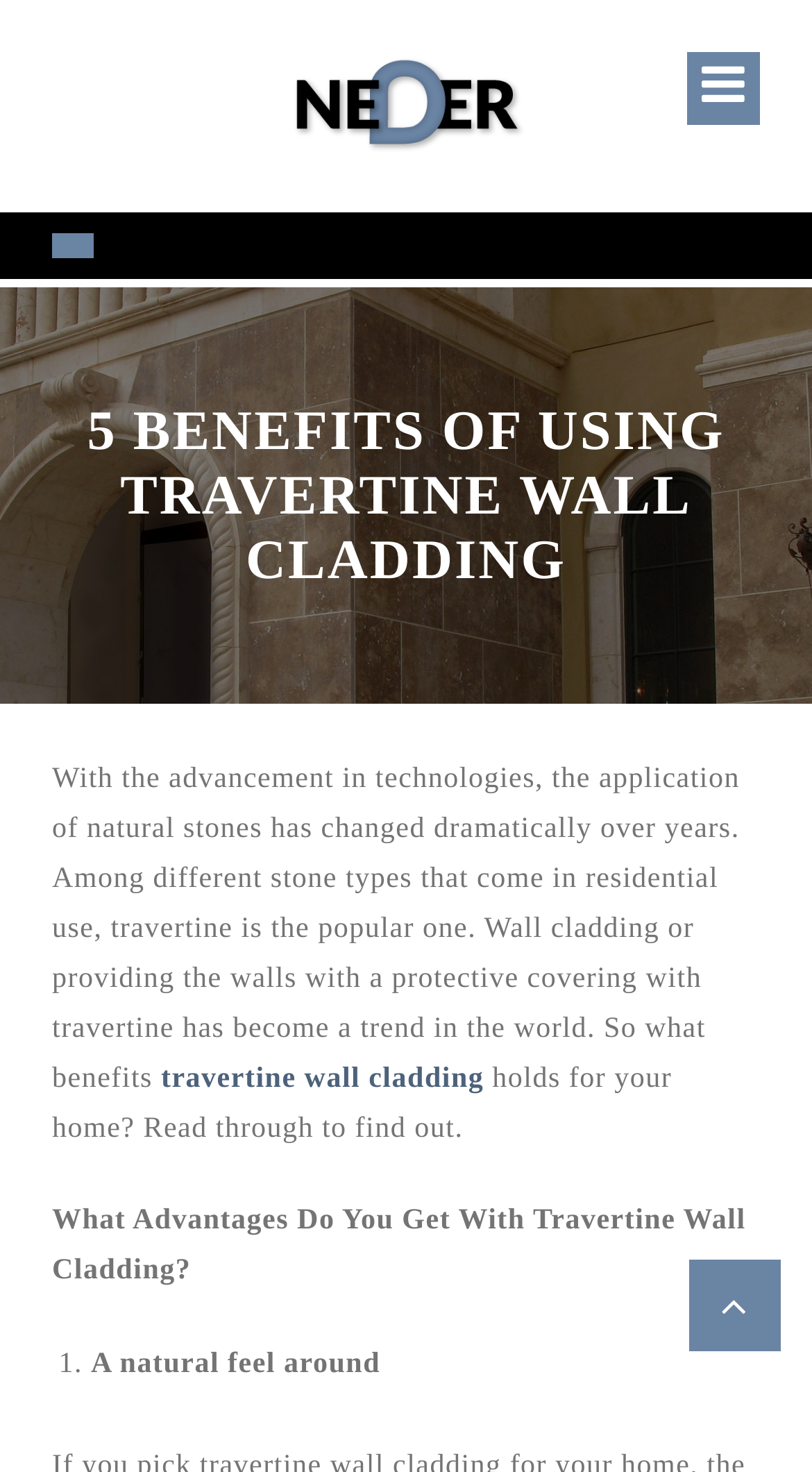What is the purpose of wall cladding?
Carefully analyze the image and provide a thorough answer to the question.

The article explains that wall cladding is used to provide a protective covering for walls, as stated in the sentence 'Wall cladding or providing the walls with a protective covering with travertine has become a trend in the world.'